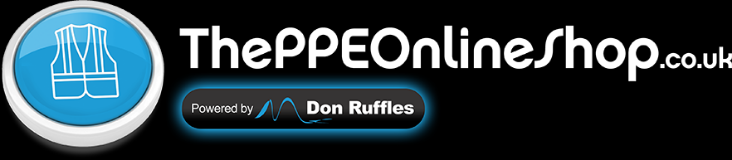What is the icon displayed on the logo?
Provide a concise answer using a single word or phrase based on the image.

Vest